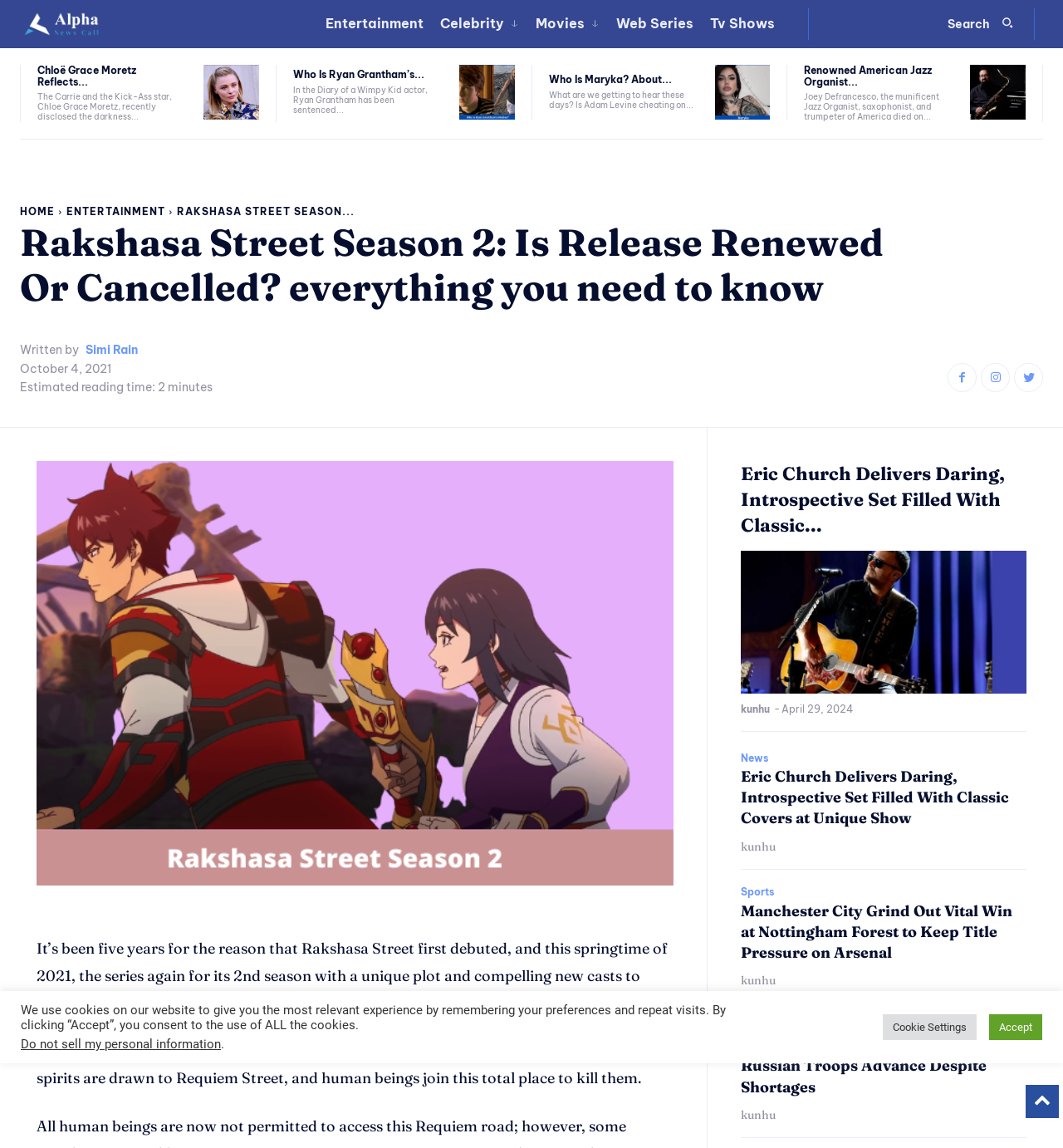Convey a detailed summary of the webpage, mentioning all key elements.

This webpage is about news and entertainment, with a focus on the TV series "Rakshasa Street Season 2". At the top, there is a logo and a navigation menu with links to "Entertainment", "Celebrity", "Movies", "Web Series", and "Tv Shows". On the right side, there is a search bar with a magnifying glass icon.

Below the navigation menu, there are several news articles with headings, summaries, and links to read more. The articles are arranged in a horizontal layout, with the most recent ones on the left and the older ones on the right. The headings of the articles are in a larger font size and are followed by a brief summary of the article.

The main content of the webpage is about "Rakshasa Street Season 2", with a heading that reads "Rakshasa Street Season 2: Is Release Renewed Or Cancelled? everything you need to know". Below the heading, there is an image related to the TV series, followed by a brief introduction to the series and its plot.

On the right side of the webpage, there are several links to other news articles, including "Eric Church Delivers Daring, Introspective Set Filled With Classic Covers at Unique Show", "Manchester City Grind Out Vital Win at Nottingham Forest to Keep Title Pressure on Arsenal", and "Ukrainian Forces Retreat in East as Russian Troops Advance Despite Shortages".

At the bottom of the webpage, there is a cookie policy notification with a message that reads "We use cookies on our website to give you the most relevant experience by remembering your preferences and repeat visits. By clicking “Accept”, you consent to the use of ALL the cookies." There are also buttons to "Accept" or "Cookie Settings" and a link to "Do not sell my personal information".